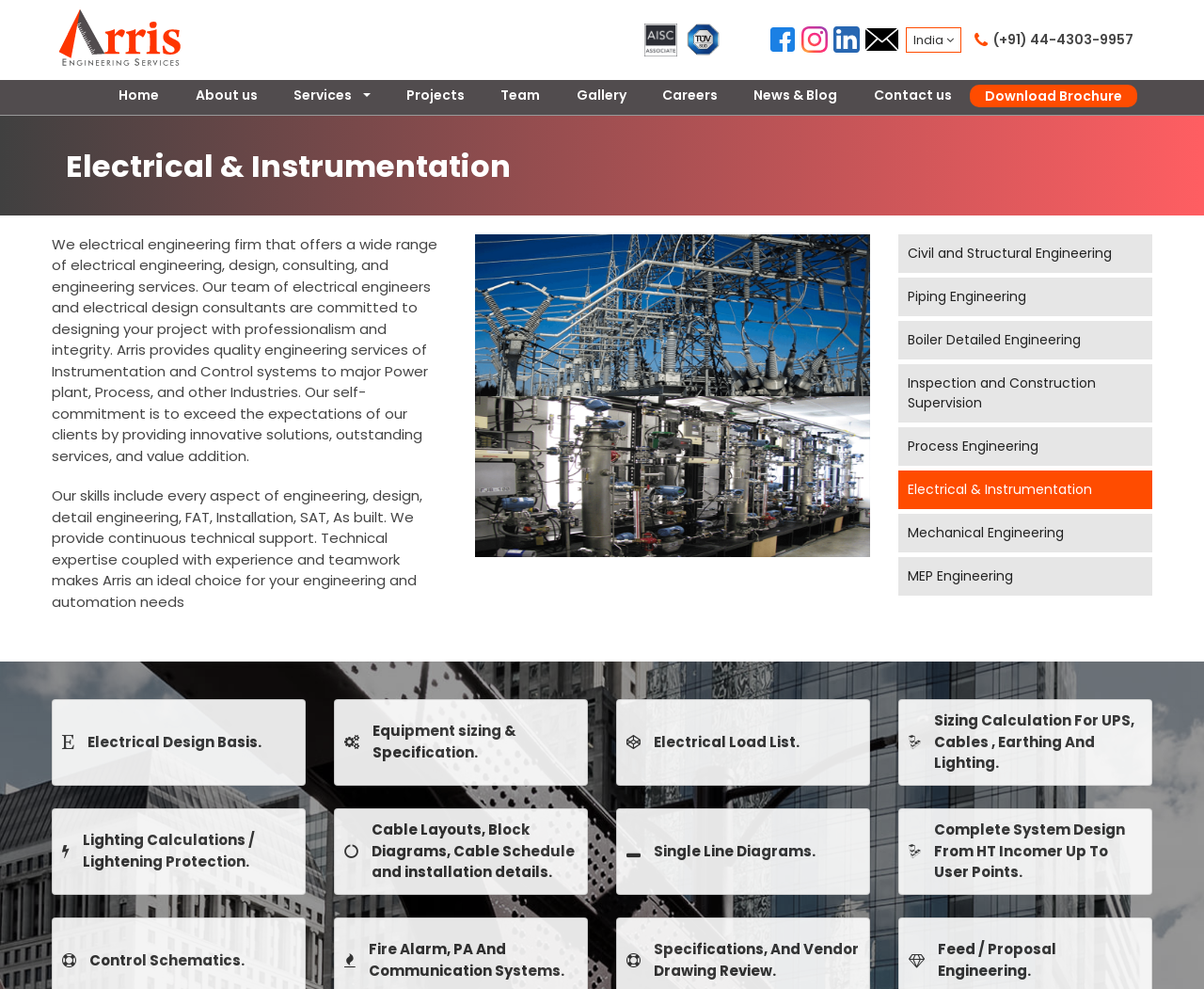What is the purpose of the company?
Can you provide an in-depth and detailed response to the question?

Based on the webpage's content, the company appears to provide engineering services, including design, consulting, and engineering services, with a focus on electrical and instrumentation systems. The detailed text on the webpage describes the company's commitment to providing innovative solutions and value addition to its clients.